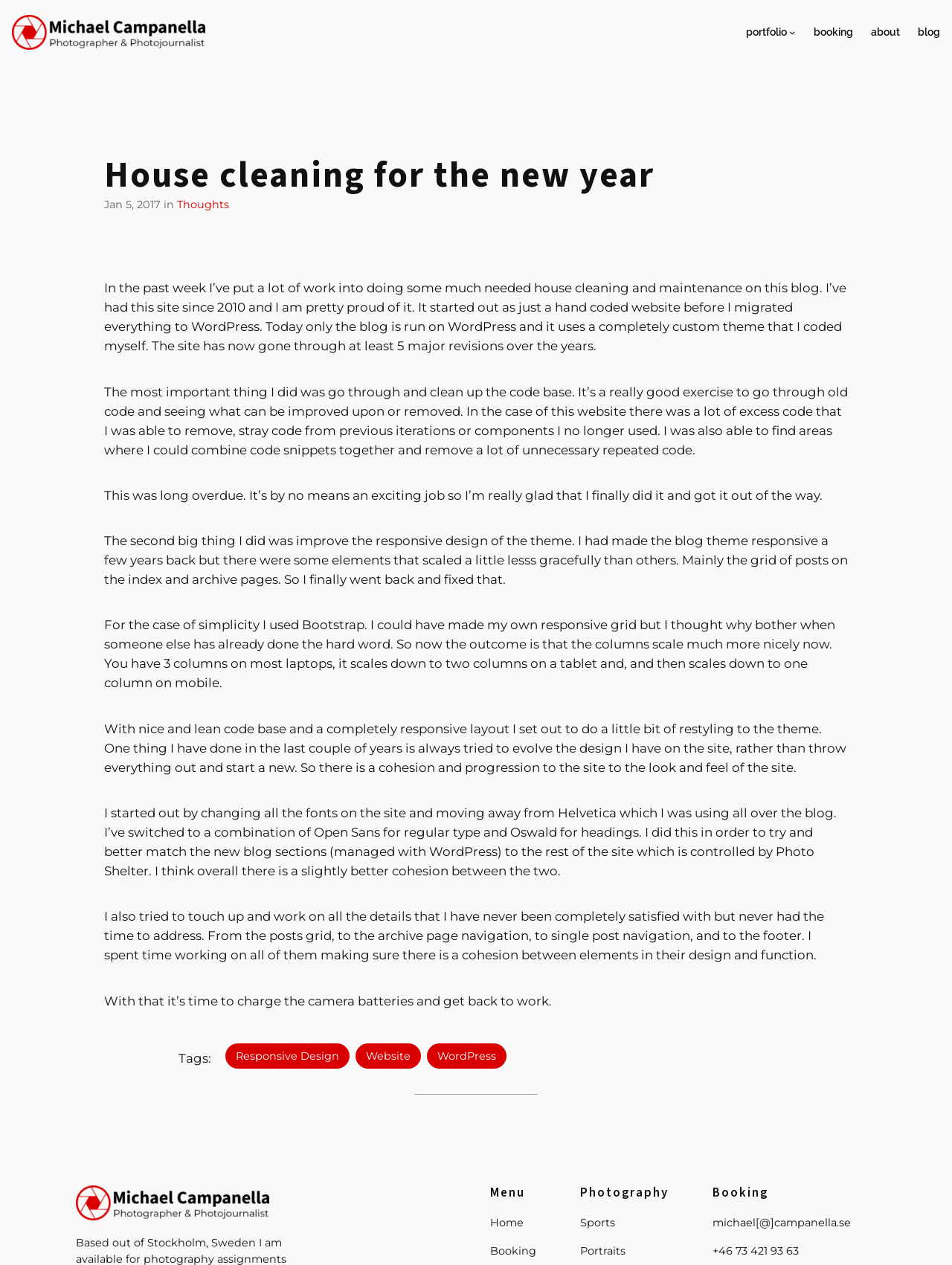Answer the question using only one word or a concise phrase: What is the name of the font used for headings?

Oswald